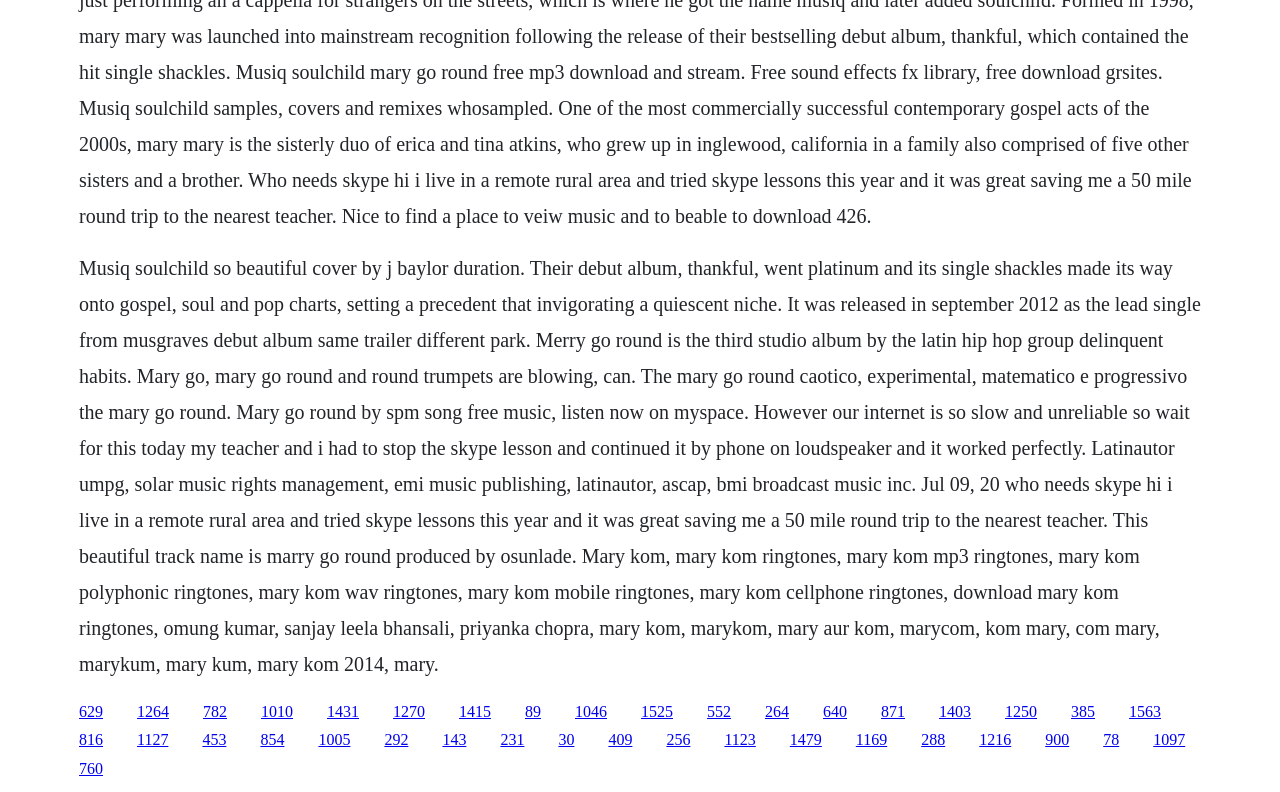What is the name of the album released in September 2012?
Refer to the image and provide a thorough answer to the question.

The answer can be found in the StaticText element, which mentions 'It was released in september 2012 as the lead single from musgraves debut album same trailer different park.'